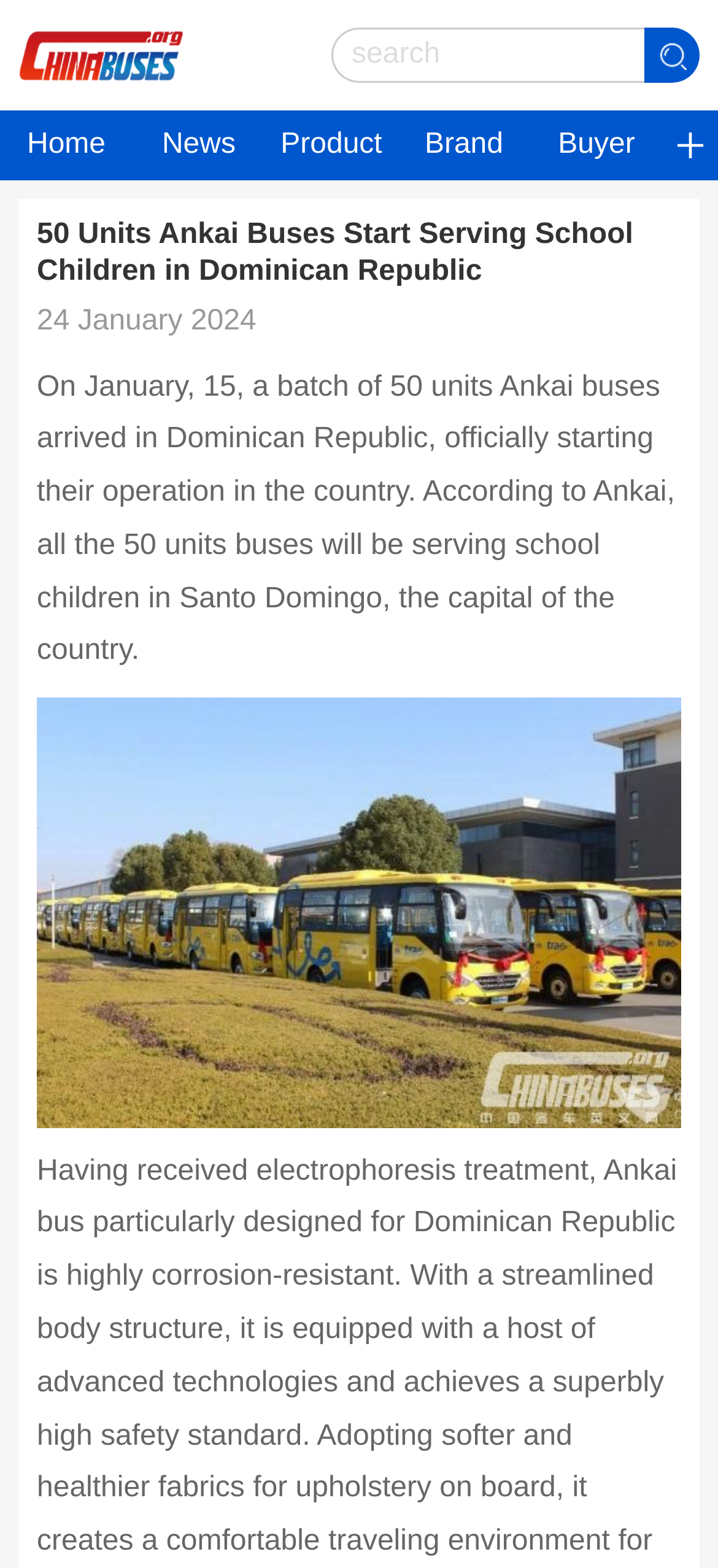What is the brand of buses mentioned?
From the image, respond with a single word or phrase.

Ankai